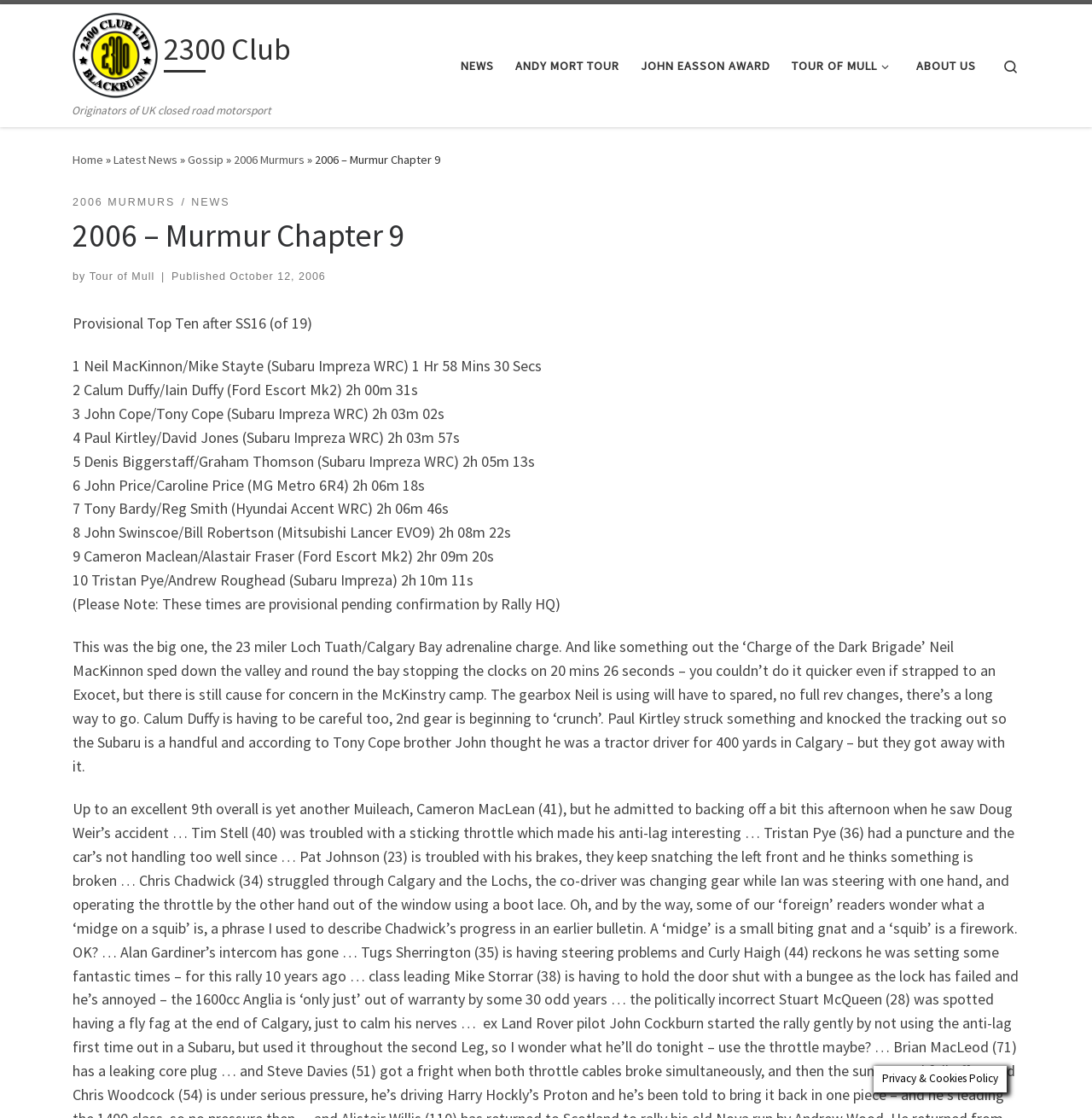Show me the bounding box coordinates of the clickable region to achieve the task as per the instruction: "Read latest news".

[0.104, 0.136, 0.162, 0.15]